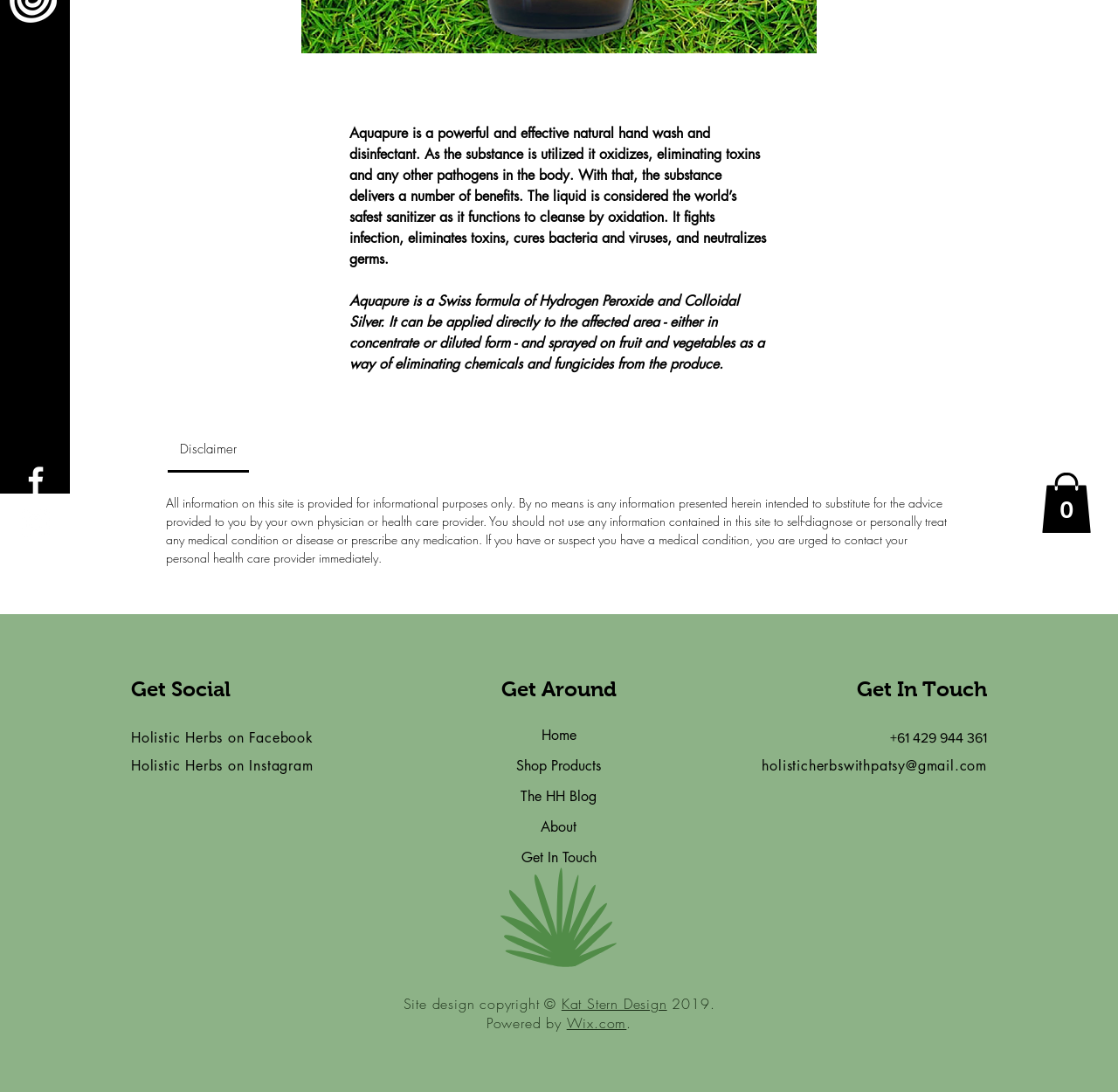Please find the bounding box for the UI component described as follows: "The HH Blog".

[0.438, 0.715, 0.561, 0.743]